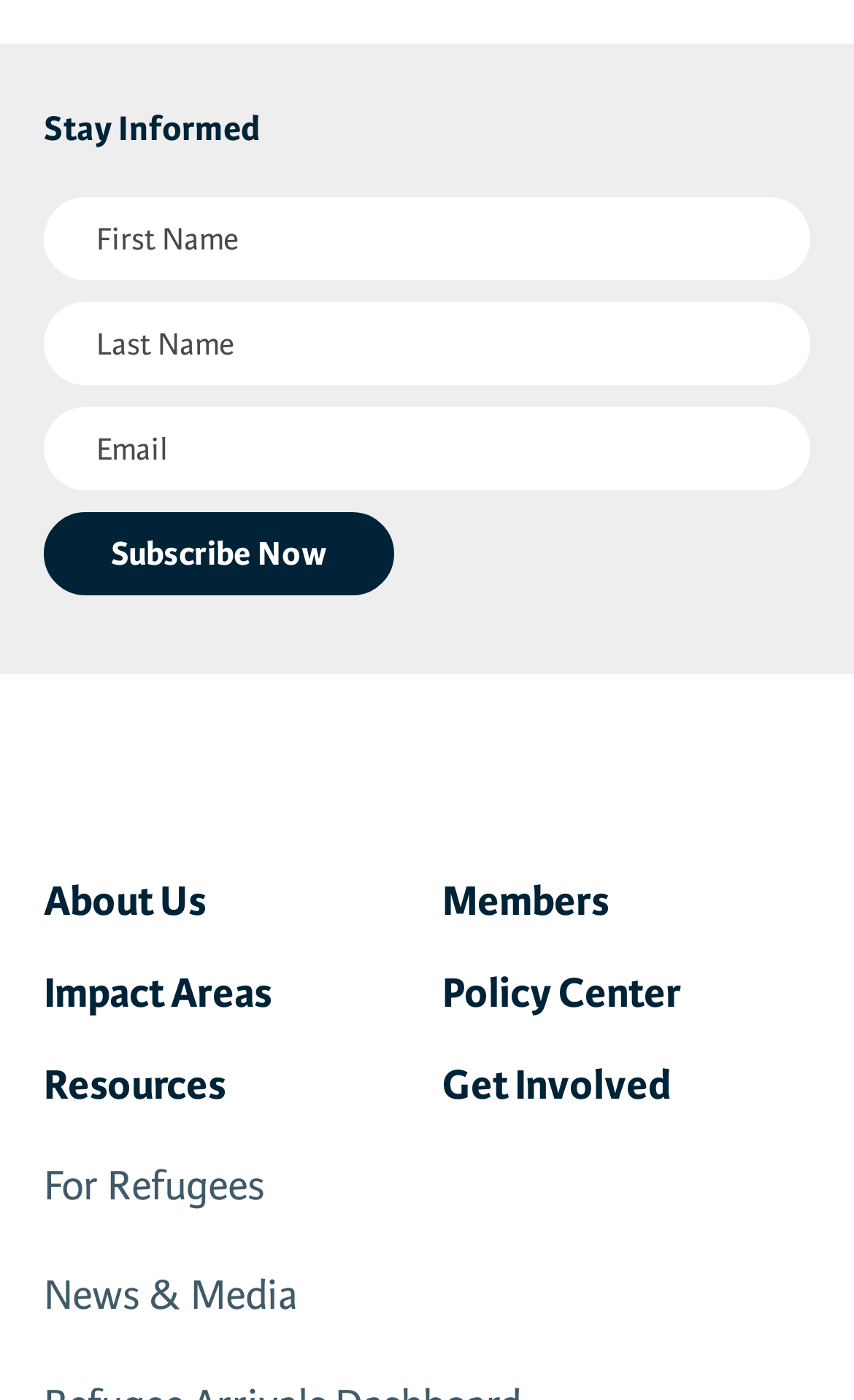Using the element description provided, determine the bounding box coordinates in the format (top-left x, top-left y, bottom-right x, bottom-right y). Ensure that all values are floating point numbers between 0 and 1. Element description: Resources

[0.051, 0.758, 0.264, 0.8]